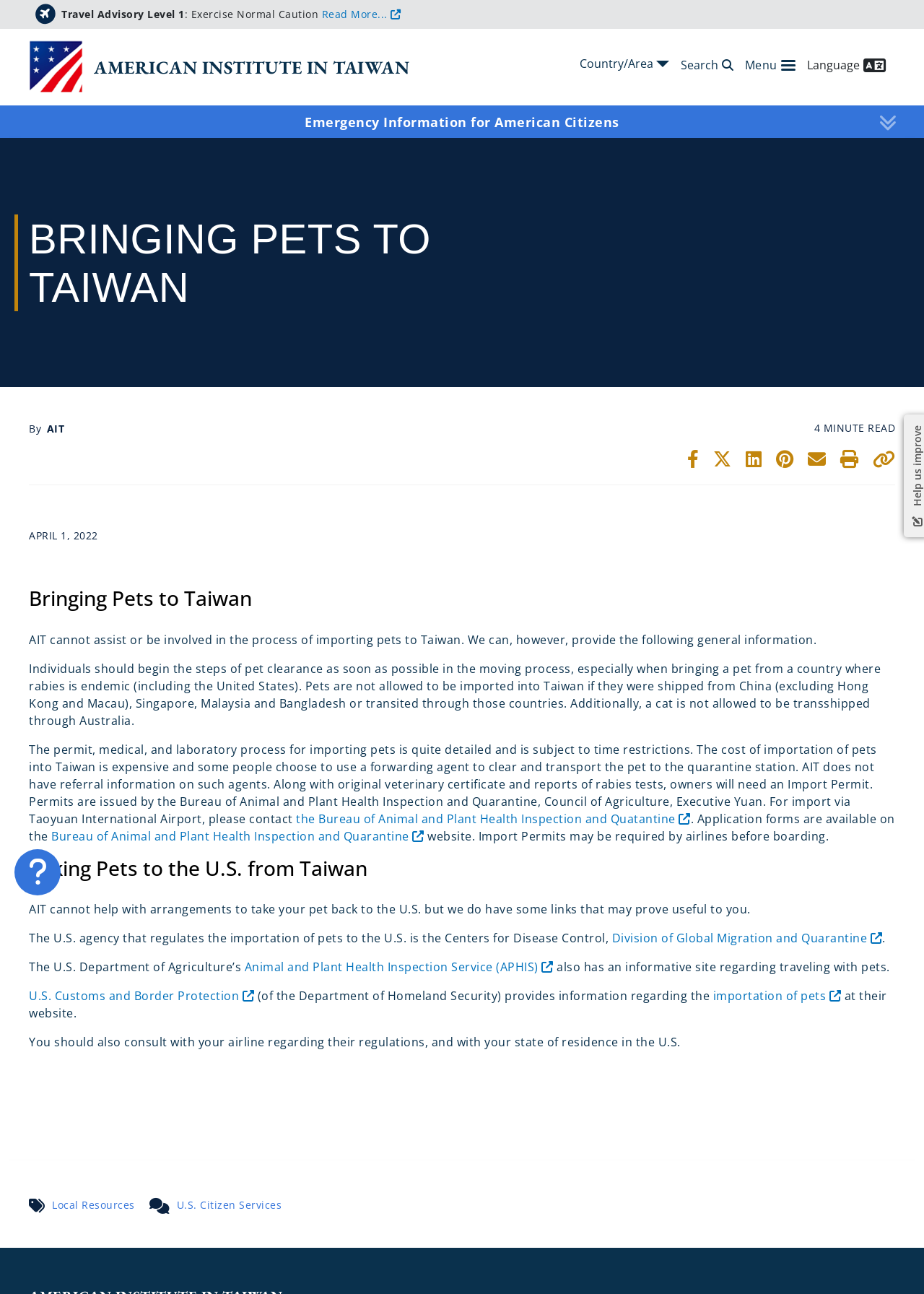What is the topic of the webpage?
Based on the screenshot, provide a one-word or short-phrase response.

Bringing Pets to Taiwan